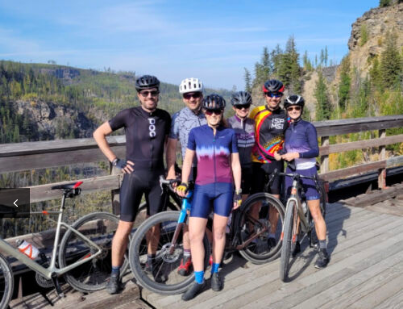What is the background of the image?
Based on the visual details in the image, please answer the question thoroughly.

The caption describes the background of the image as a beautiful landscape, hinting at the adventurous rides they might be enjoying in the region, which suggests that the background is a forest.